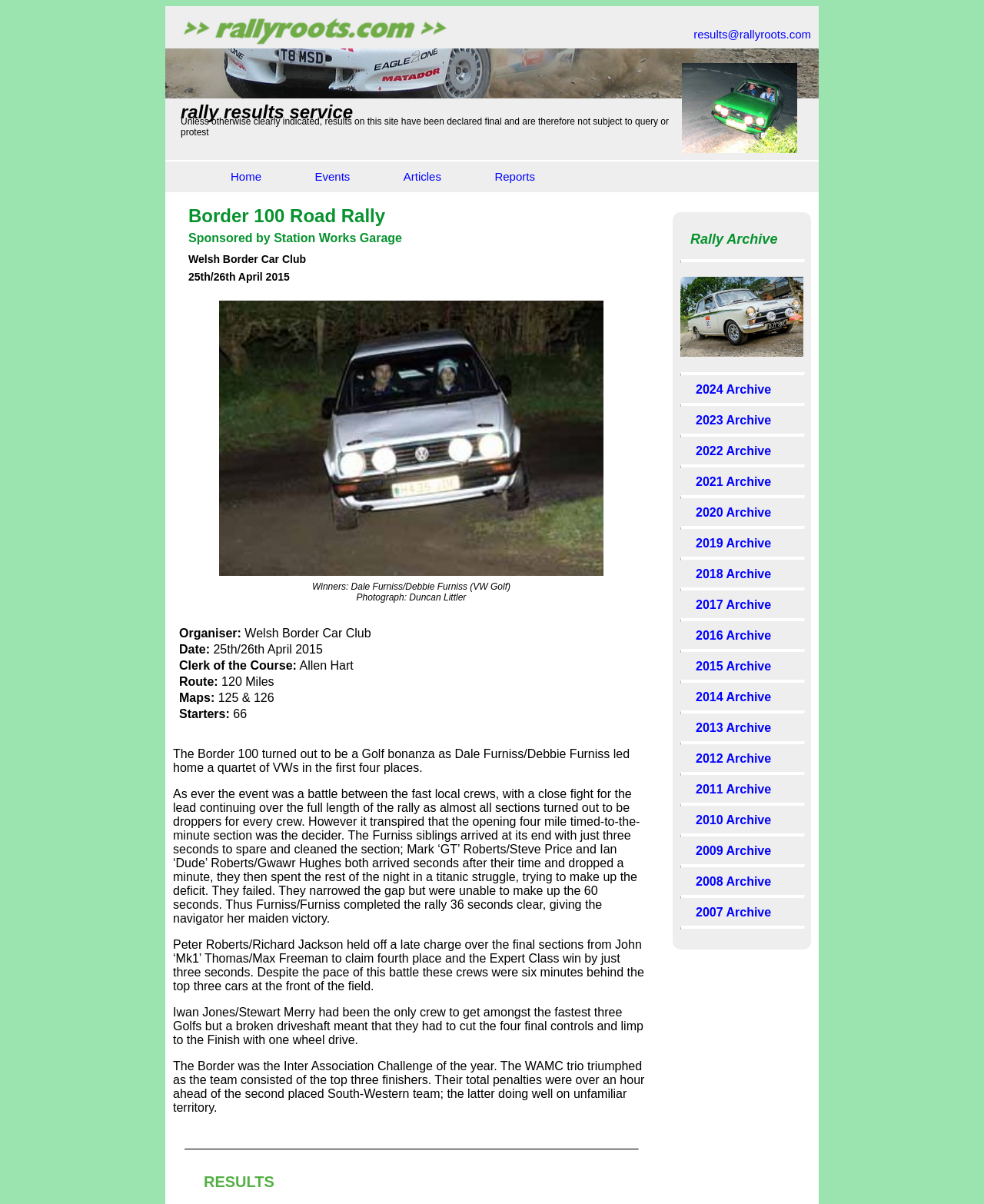Provide your answer to the question using just one word or phrase: What is the name of the garage that sponsored the Border 100 Road Rally?

Station Works Garage